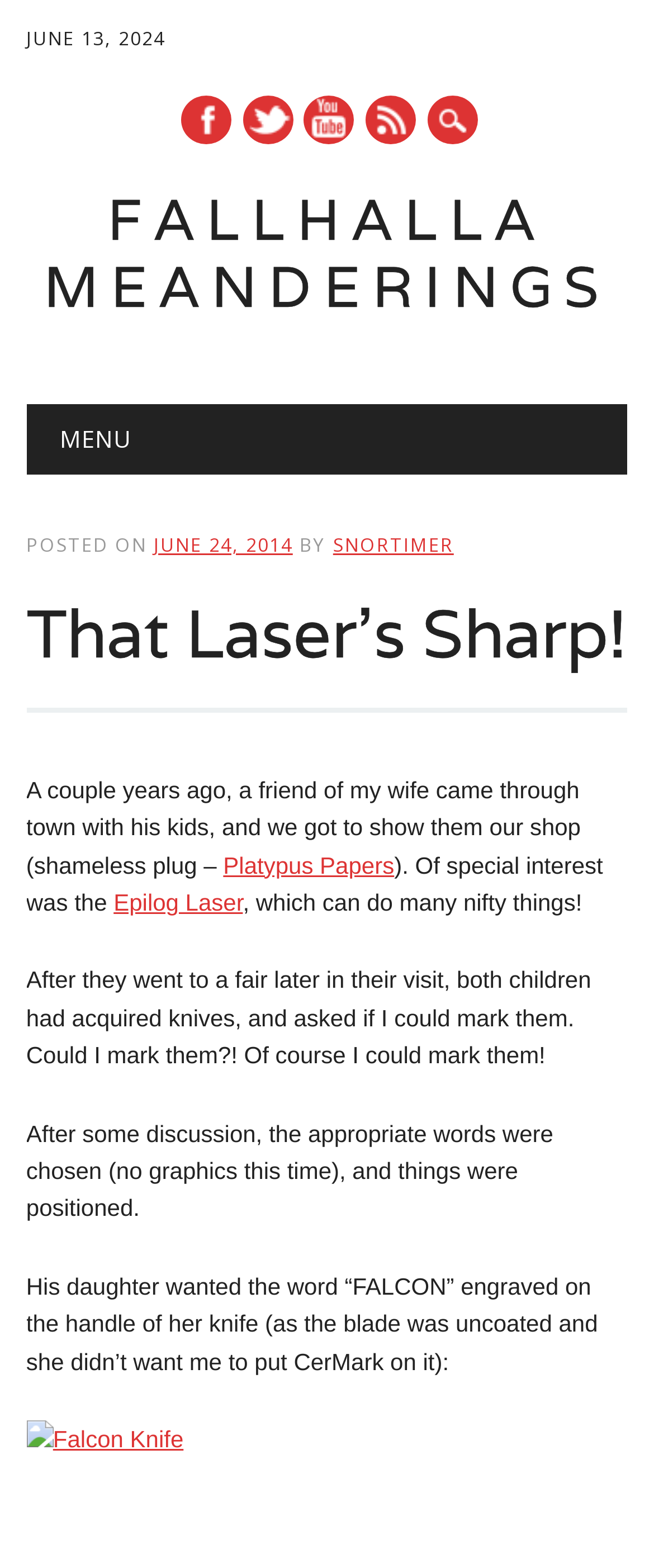Identify the bounding box coordinates of the section to be clicked to complete the task described by the following instruction: "Learn about Epilog Laser". The coordinates should be four float numbers between 0 and 1, formatted as [left, top, right, bottom].

[0.174, 0.567, 0.371, 0.584]